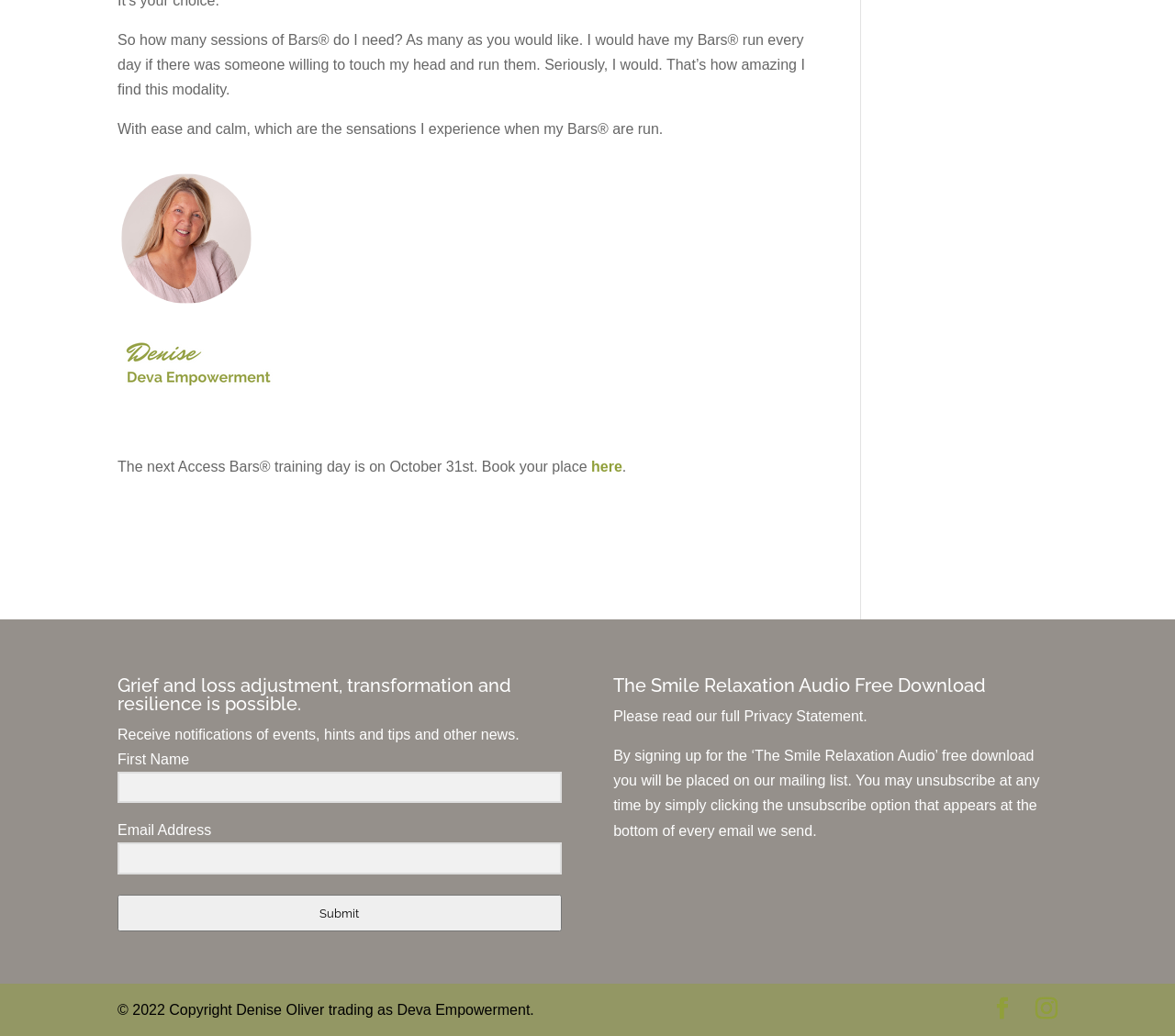What is the sensation experienced by the author when their Bars are run?
Give a detailed response to the question by analyzing the screenshot.

The sensation experienced by the author when their Bars are run is ease and calm, as mentioned in the text 'With ease and calm, which are the sensations I experience when my Bars are run'.